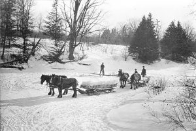Break down the image and describe each part extensively.

The image captures a historic winter scene, where workers are engaged in the labor-intensive process of ice harvesting. Two horses, harnessed to a sled carrying a large block of ice, stand in the foreground. In the background, additional workers are seen maneuvering across a snowy landscape, surrounded by leafless trees. The stark, monochromatic colors of the photograph evoke a sense of the cold, harsh winter conditions prevalent during the late 1800s in Vermont. This image illustrates the traditional methods used by farmers during this season, as they sought to harvest ice from natural sources like The Pogue, providing essential resources for storage before the advent of modern refrigeration. The snowy terrain and the teamwork involved highlight the resilience and adaptability of the farmers and their reliance on animal power during this time.